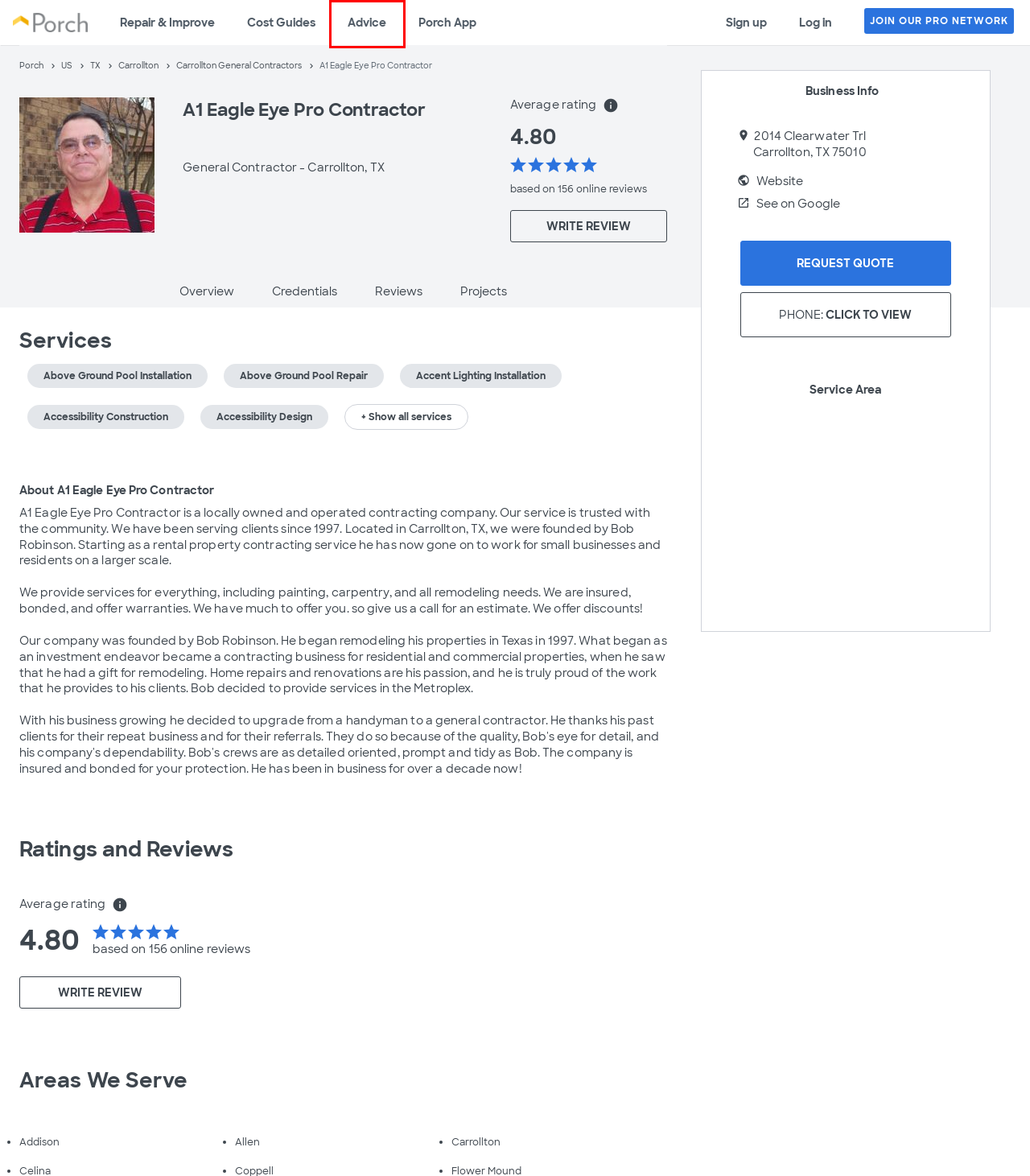You have a screenshot showing a webpage with a red bounding box highlighting an element. Choose the webpage description that best fits the new webpage after clicking the highlighted element. The descriptions are:
A. Home Remodeling & Interior Decorating Advice & Photos - Porch
B. Porch | Find the Best Rated Local Home Improvement Professionals
C. Porch | The app for your home
D. Estimate what your project or renovation will cost - 2024 Prices
E. Get qualified homeowner leads for your business - Porch
F. Do Not Sell Request Form
G. Contact Us | Porch
H. Porch.com Reviews from Real Pros | Porch

A